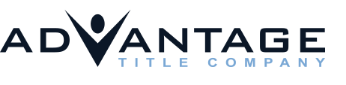Offer a detailed narrative of what is shown in the image.

The image features the logo of Advantage Title Company, designed with a modern and professional aesthetic. The logo prominently displays the word "ADVANTAGE" in bold, uppercase letters, with the 'V' creatively styled to form a triangular shape suggesting a sense of upward movement or progress. The text is rendered in a deep navy blue color, conveying trust and reliability, which are essential qualities in the title and real estate industry. Below "ADVANTAGE," the words "TITLE COMPANY" are presented in a lighter blue, offering a clean and sophisticated contrast. This logo effectively represents the company's commitment to providing excellent title services and guidance in real estate transactions.